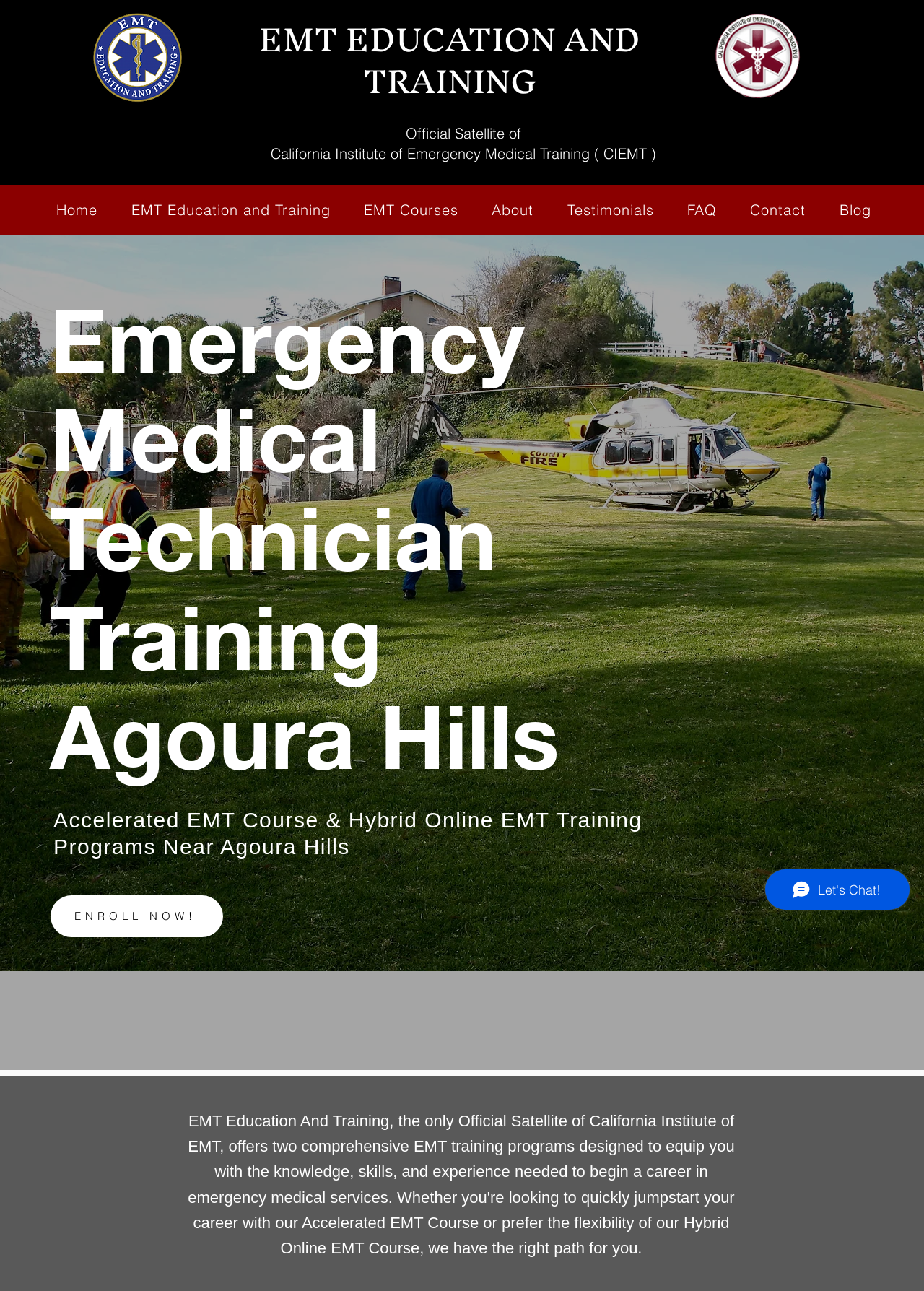What is the call-to-action button on the webpage?
Using the image provided, answer with just one word or phrase.

ENROLL NOW!